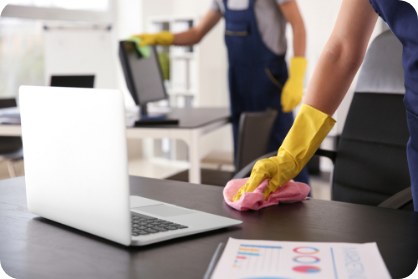Offer a detailed explanation of the image and its components.

In this image, two professional cleaners are diligently working in a modern office environment. One cleaner is using a pink cloth to wipe down a desk, showcasing attention to detail in maintaining a clean workspace. The other, slightly out of focus in the background, is cleaning a computer monitor. Both individuals are wearing yellow rubber gloves, emphasizing their commitment to hygiene and safety. A sleek laptop and a document featuring colorful charts and graphs are positioned on the desk, indicating an organized work setting. This visual encapsulates the essence of commercial cleaning services provided by MarJos Cleaning Service Corp., highlighting the importance of a clean, professional environment in boosting employee morale and productivity.